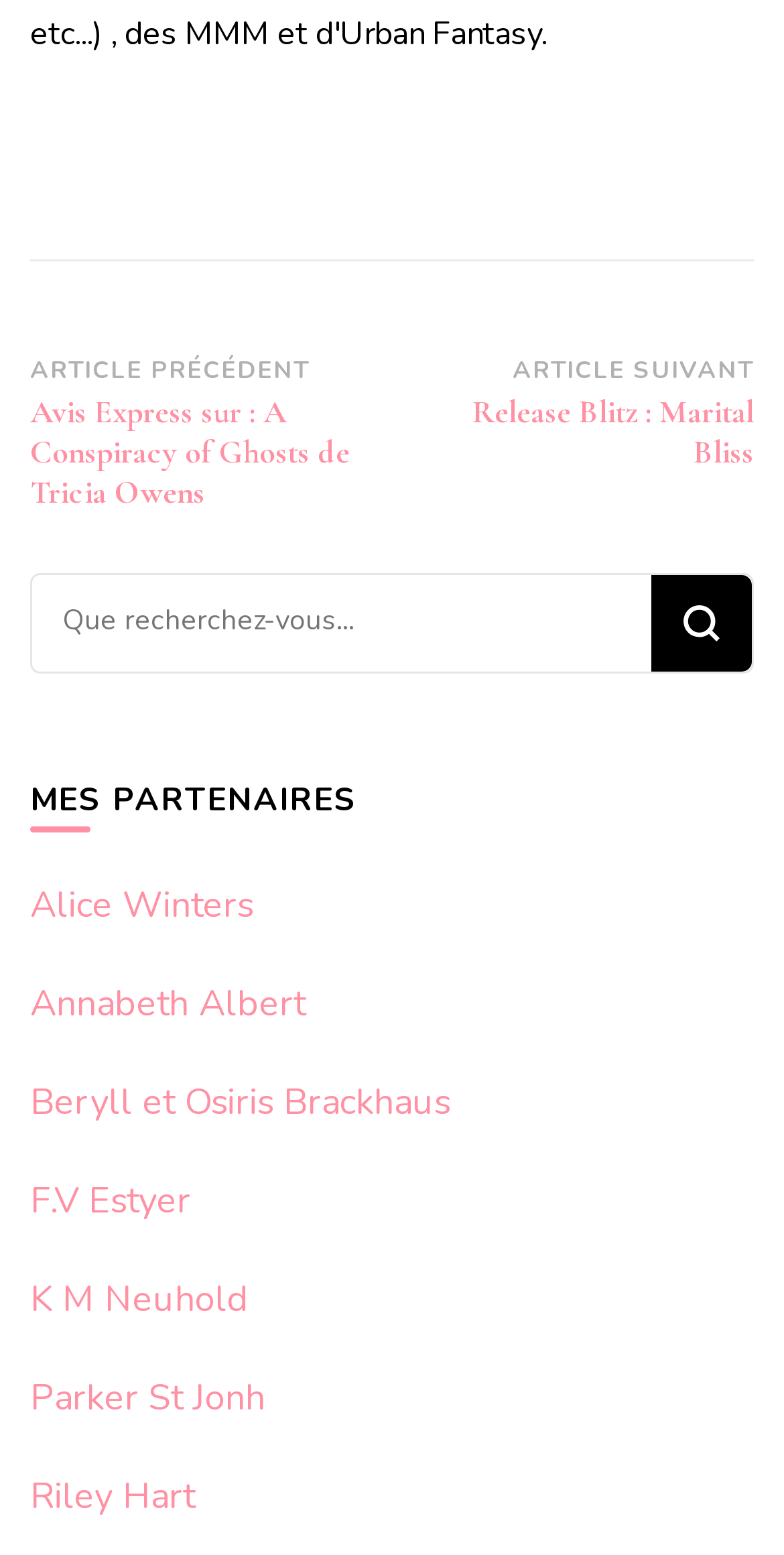Provide the bounding box coordinates of the HTML element described by the text: "name="s" placeholder="Que recherchez-vous..."". The coordinates should be in the format [left, top, right, bottom] with values between 0 and 1.

[0.041, 0.37, 0.831, 0.431]